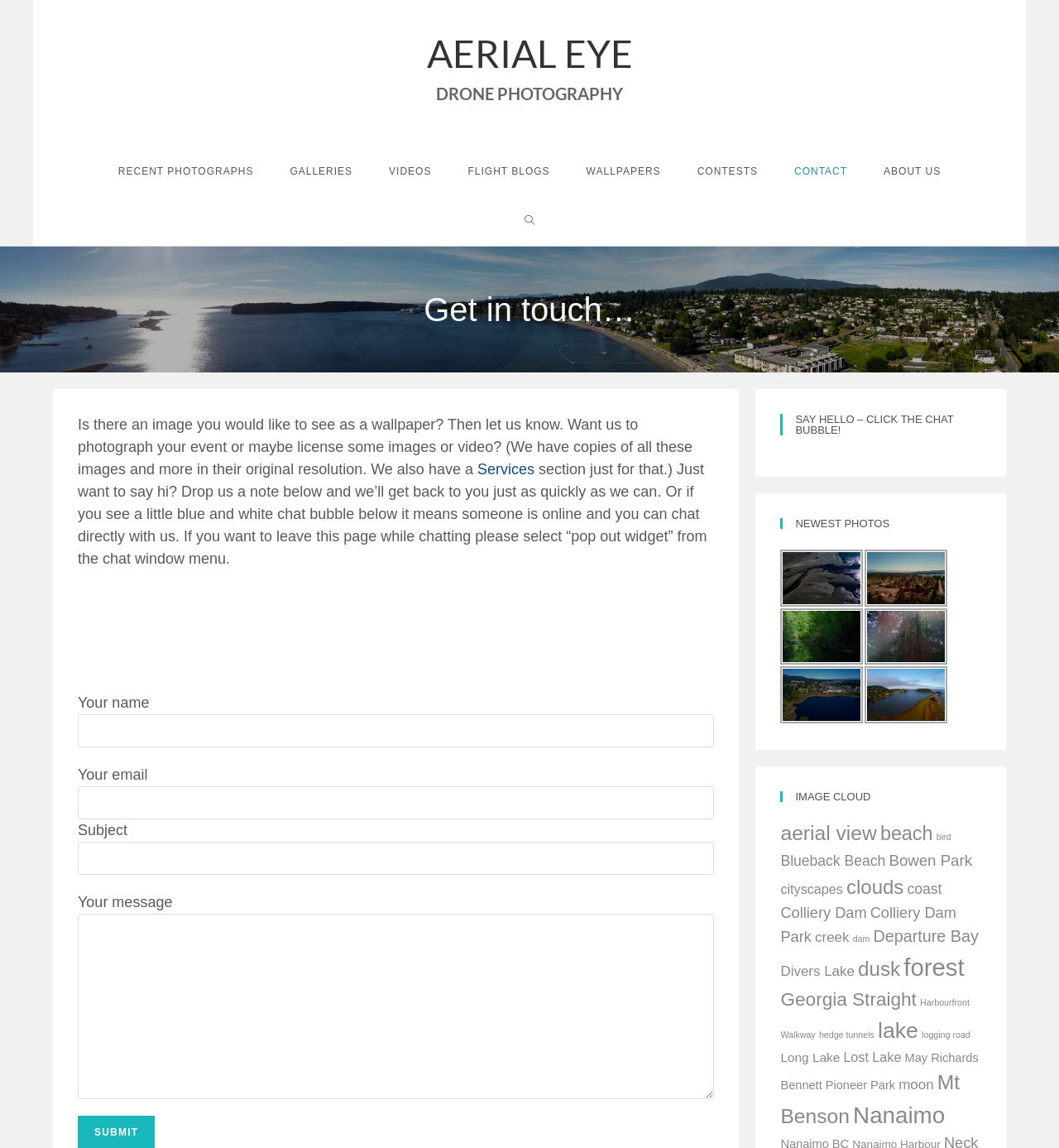What is the name of the chat bubble?
Please provide a single word or phrase as your answer based on the image.

None